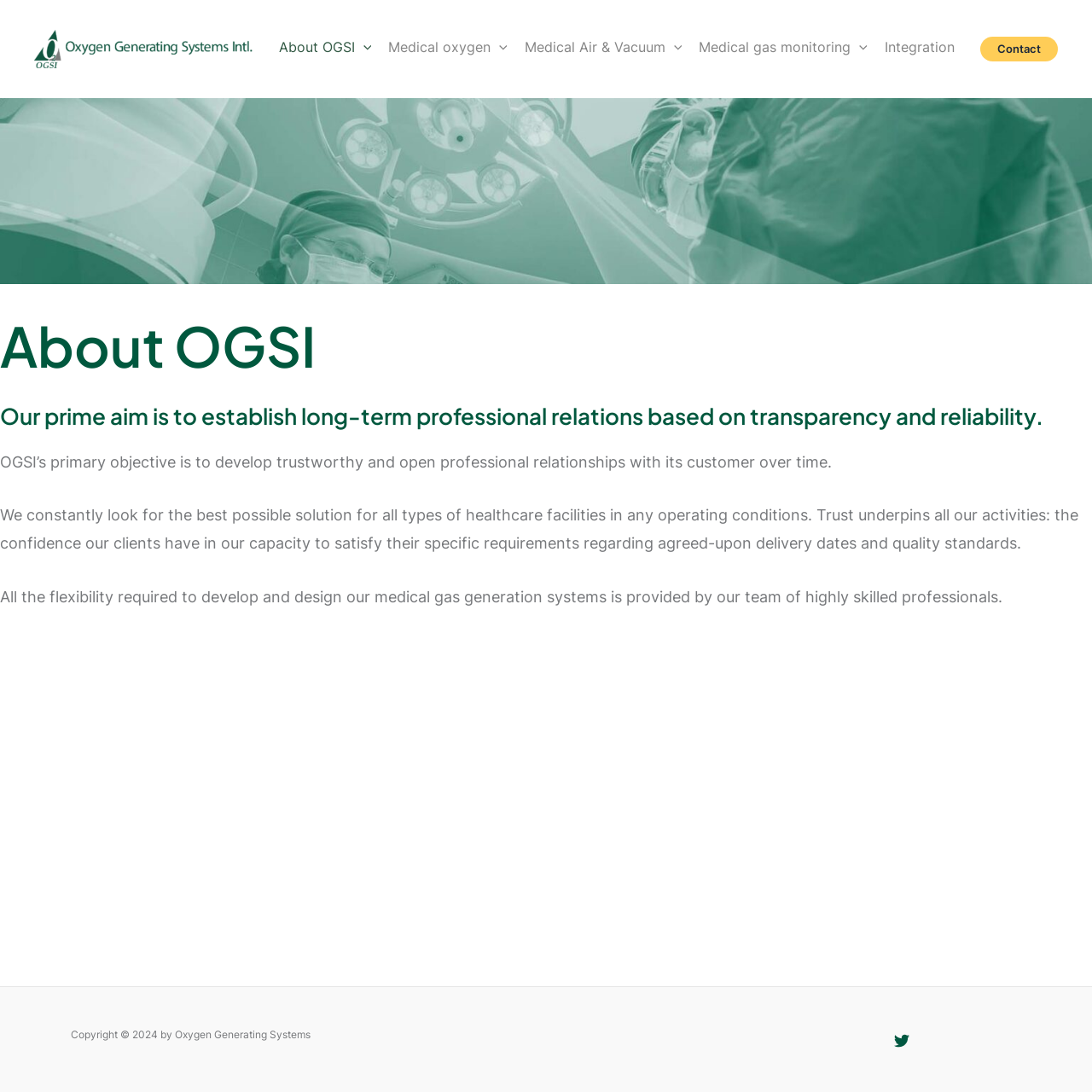Give a short answer to this question using one word or a phrase:
What is the last sentence of the main article?

All the flexibility required...